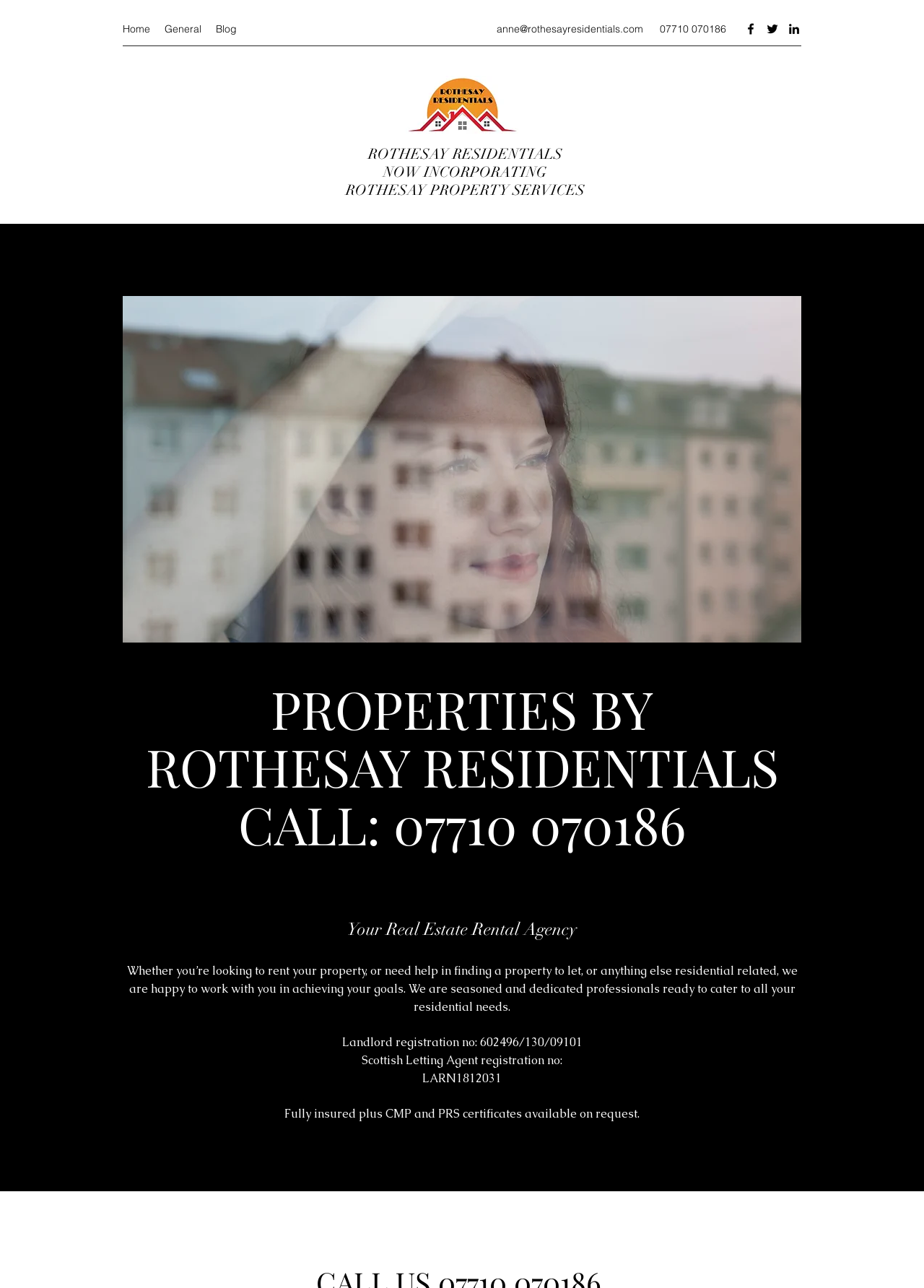Please identify the bounding box coordinates of where to click in order to follow the instruction: "Explore COVID-19 treatments".

None